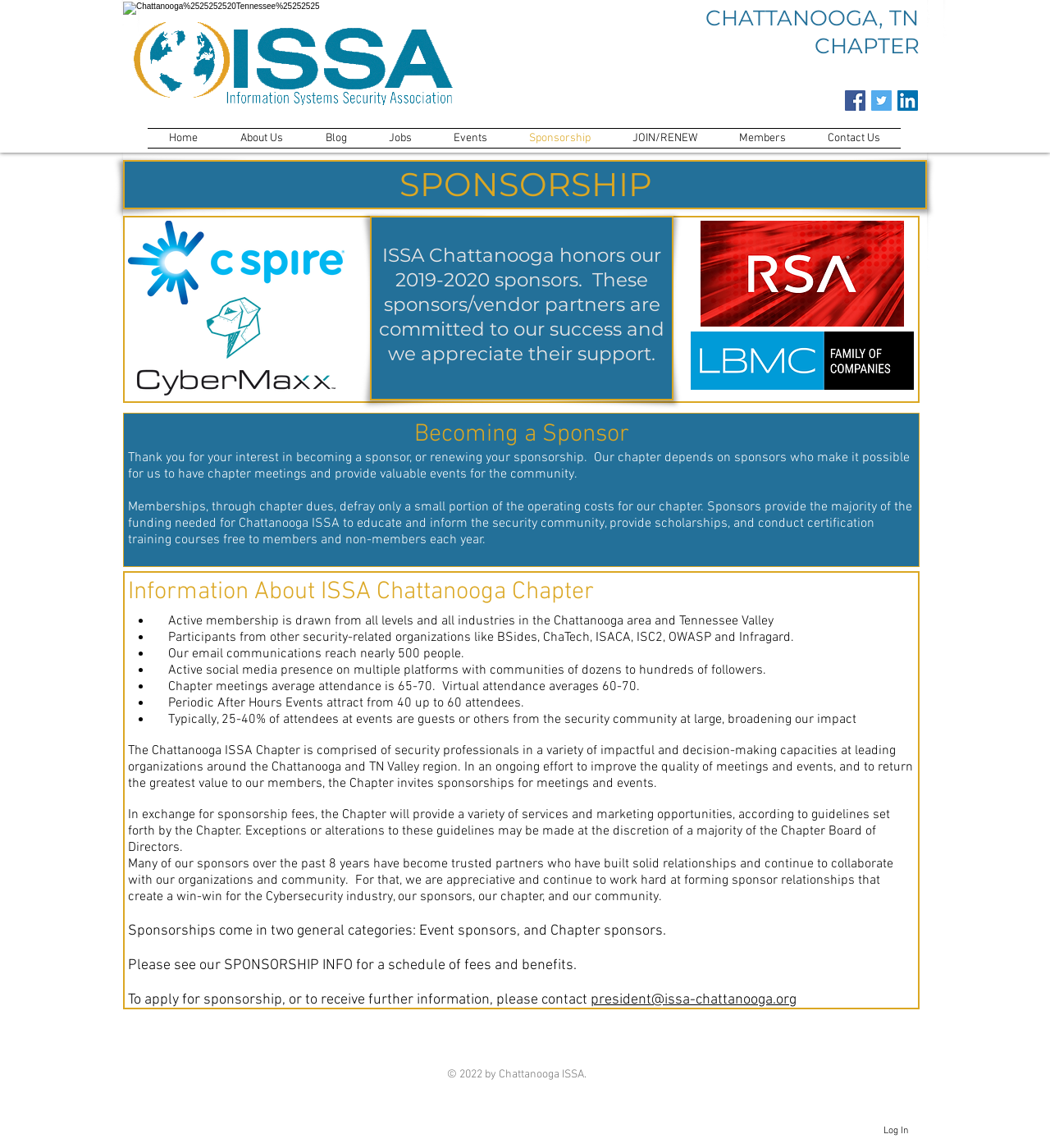What is the purpose of sponsors?
Using the image provided, answer with just one word or phrase.

to support chapter meetings and events